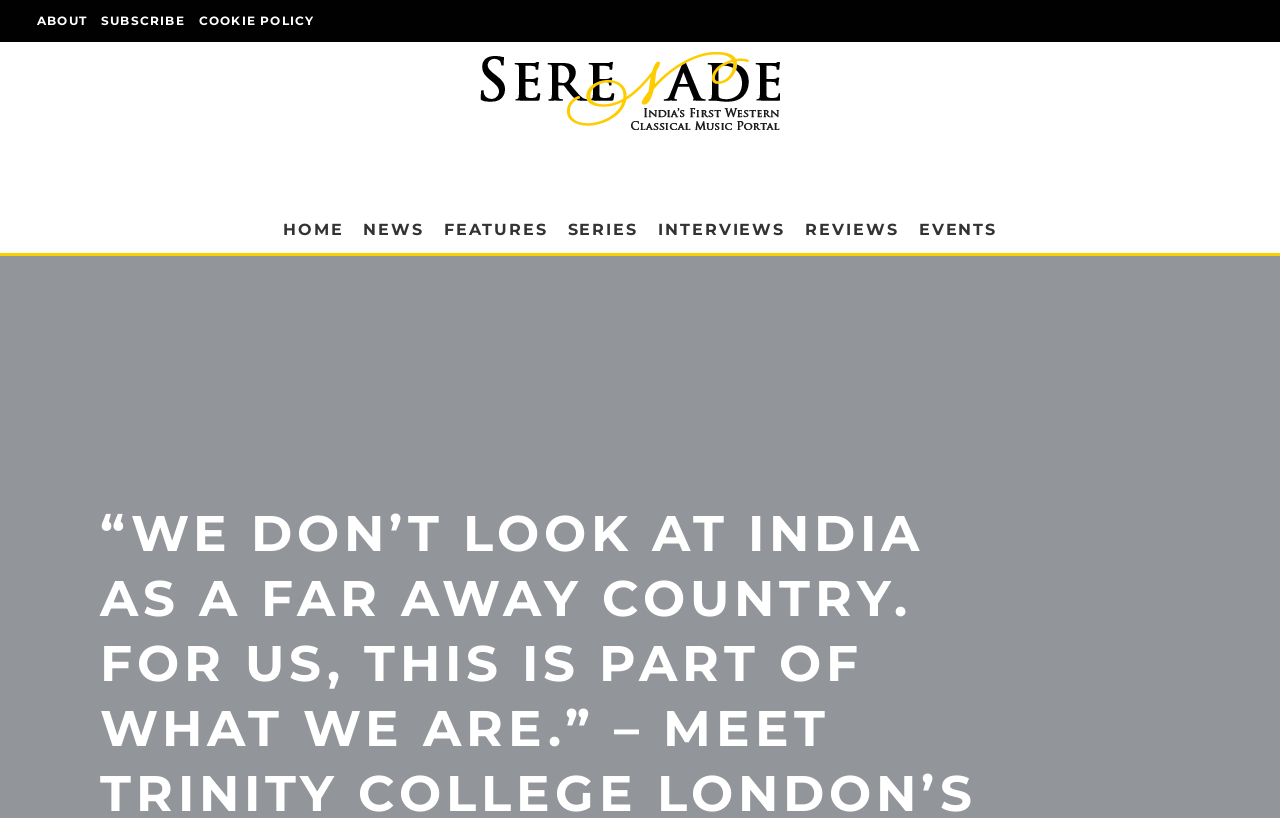Identify the bounding box coordinates of the clickable region necessary to fulfill the following instruction: "read news". The bounding box coordinates should be four float numbers between 0 and 1, i.e., [left, top, right, bottom].

[0.276, 0.253, 0.339, 0.309]